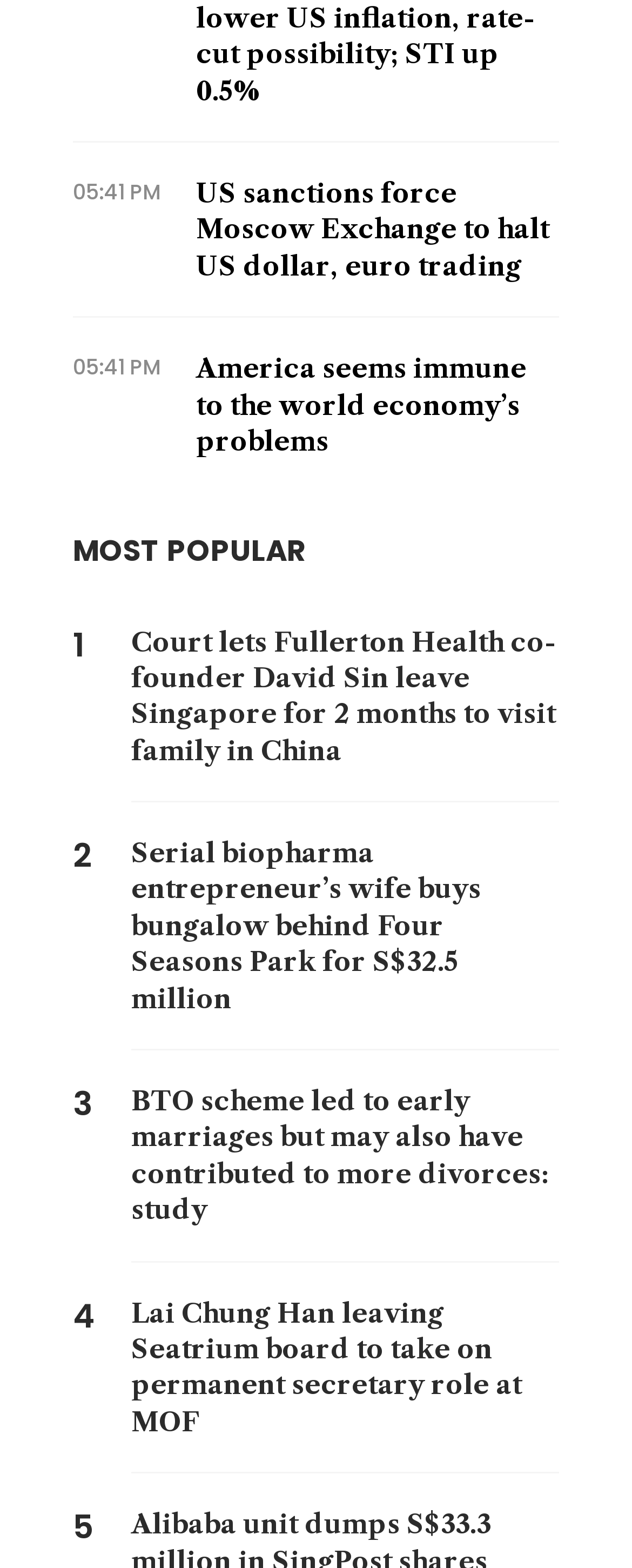Pinpoint the bounding box coordinates for the area that should be clicked to perform the following instruction: "read news about US sanctions".

[0.31, 0.112, 0.885, 0.181]